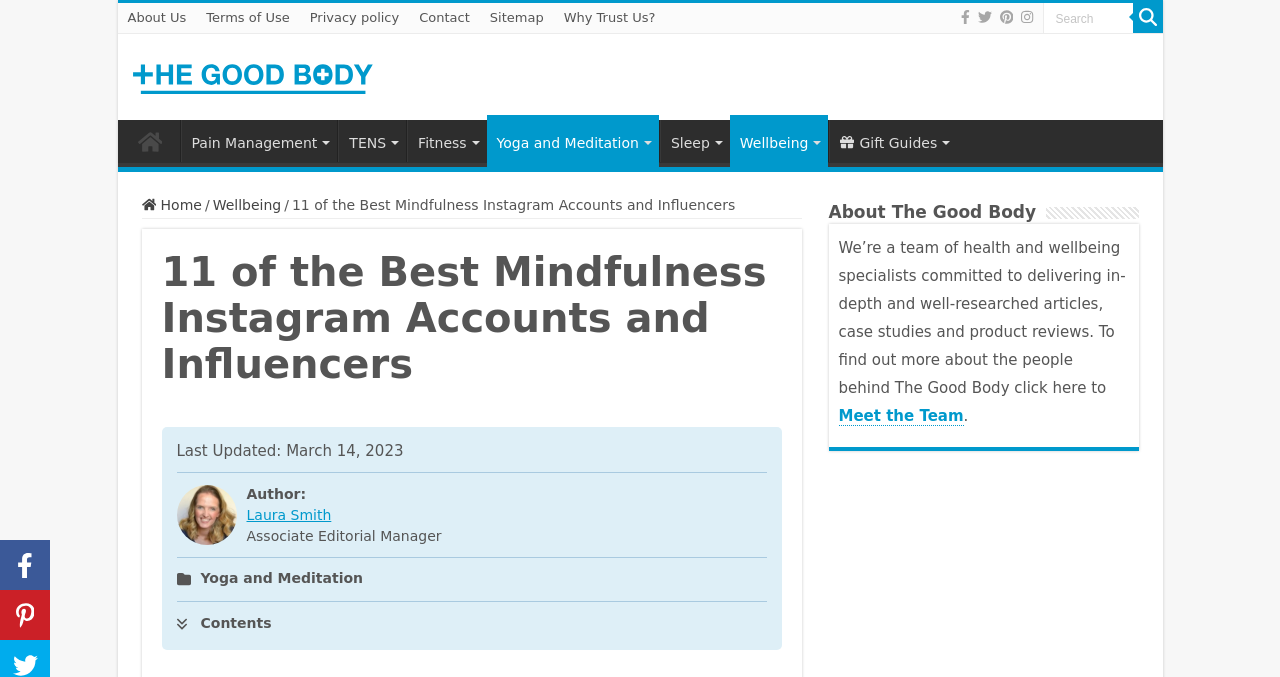Please locate the bounding box coordinates of the region I need to click to follow this instruction: "Read about Yoga and Meditation".

[0.38, 0.17, 0.515, 0.246]